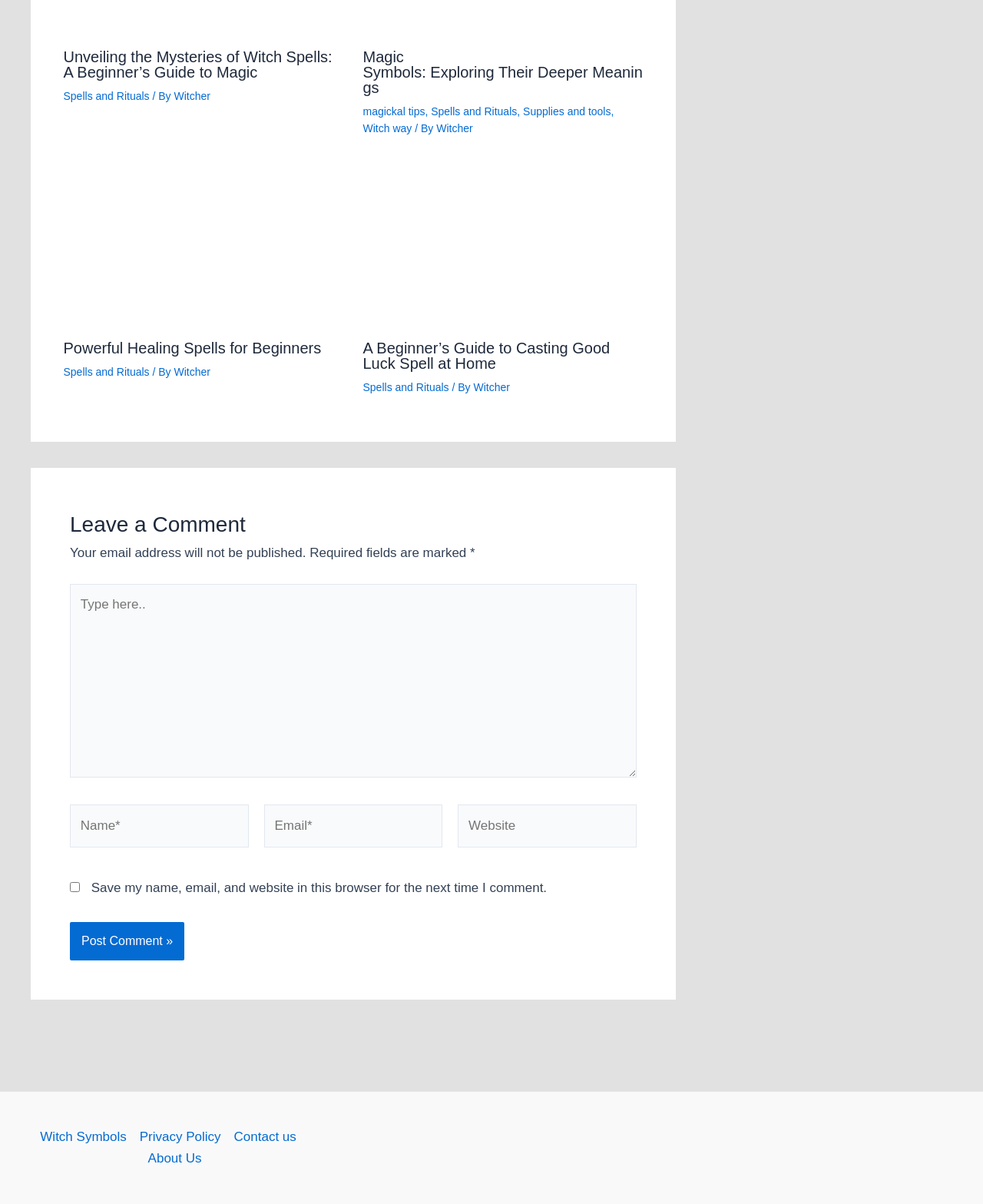What is the purpose of the comment section?
Answer the question with a single word or phrase derived from the image.

To leave a comment